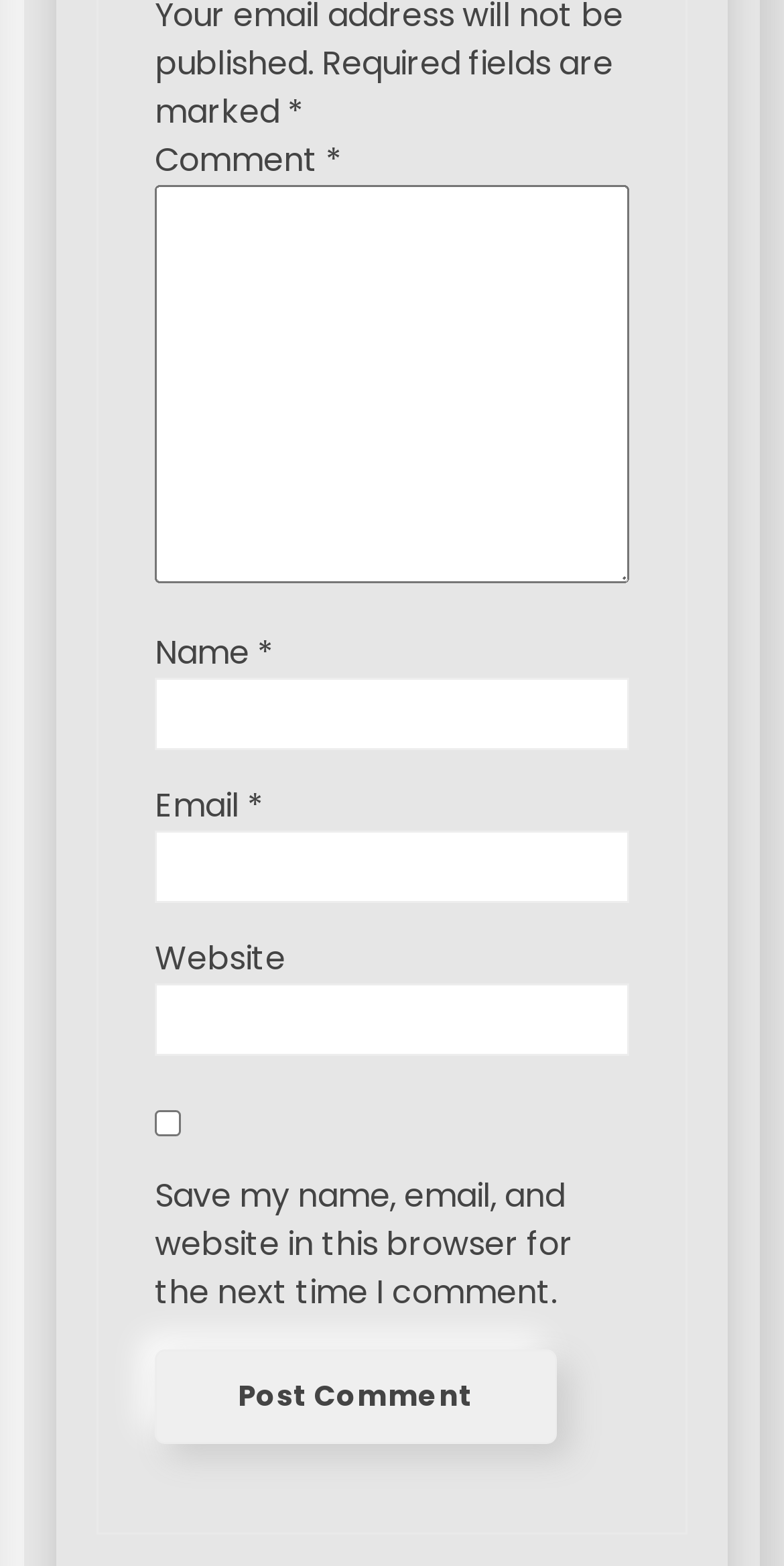Provide the bounding box coordinates for the UI element that is described by this text: "parent_node: Website name="url"". The coordinates should be in the form of four float numbers between 0 and 1: [left, top, right, bottom].

[0.197, 0.628, 0.803, 0.675]